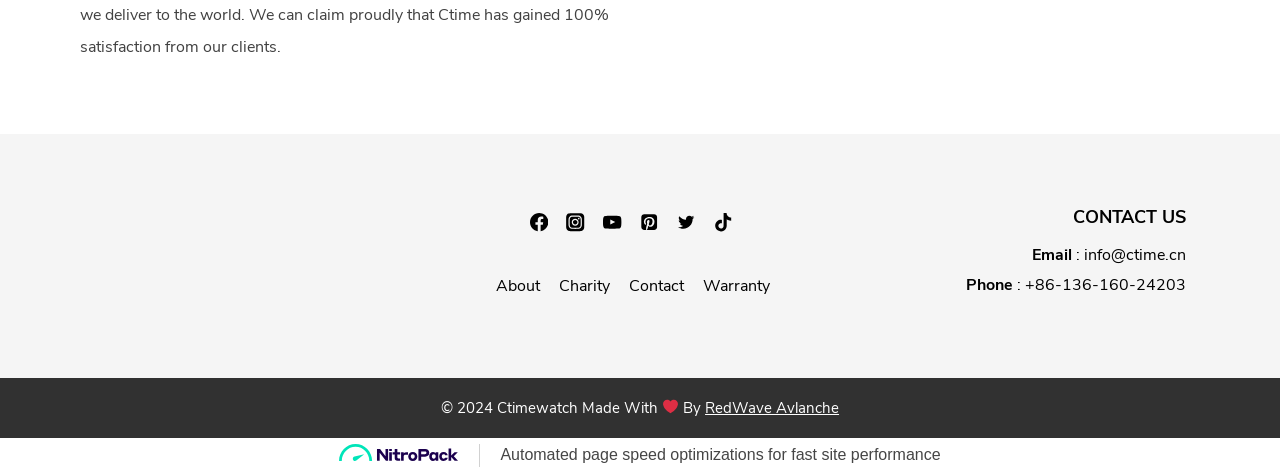Kindly determine the bounding box coordinates of the area that needs to be clicked to fulfill this instruction: "Click the Phone link".

[0.801, 0.58, 0.927, 0.627]